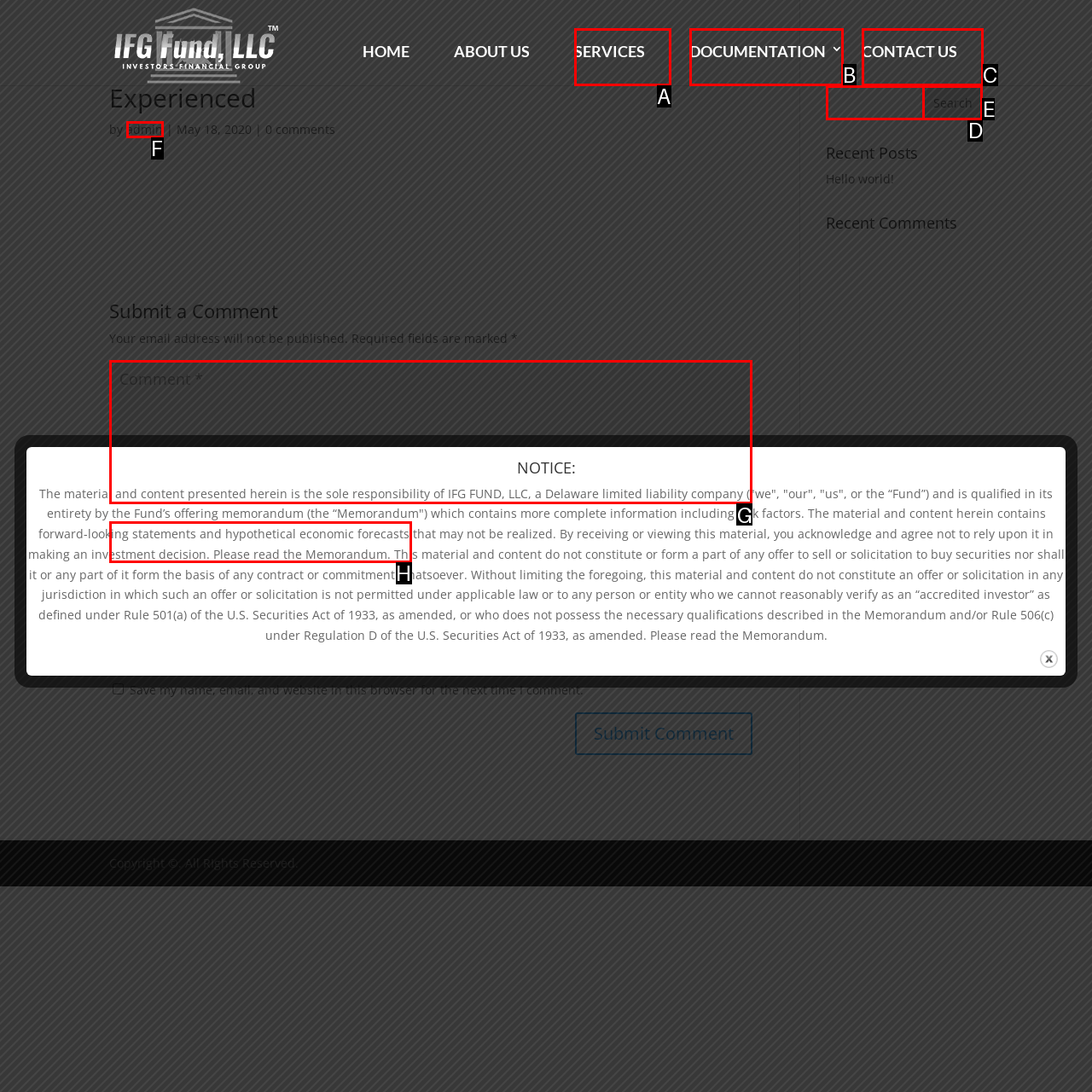With the provided description: admin, select the most suitable HTML element. Respond with the letter of the selected option.

F